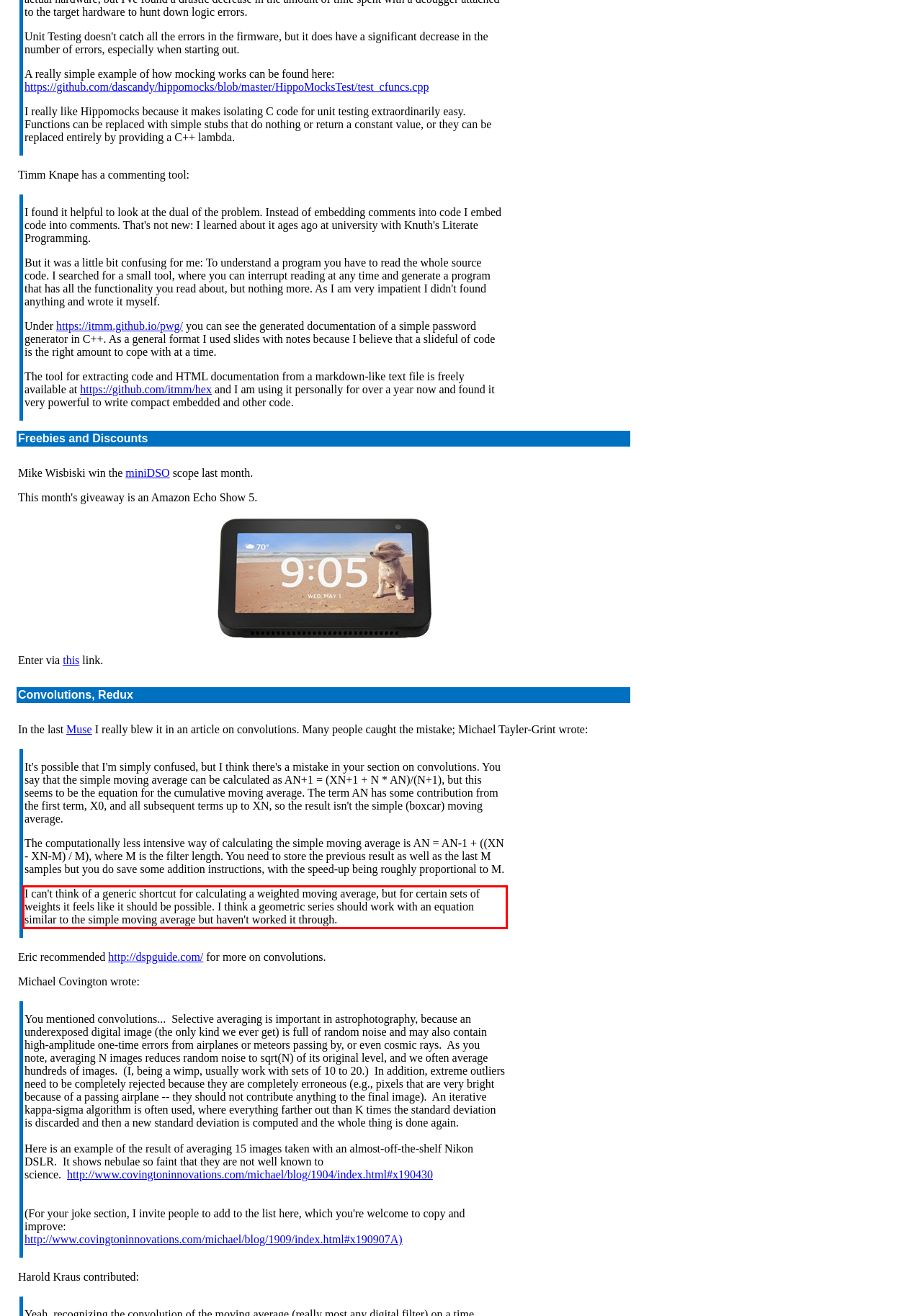Analyze the screenshot of the webpage and extract the text from the UI element that is inside the red bounding box.

I can't think of a generic shortcut for calculating a weighted moving average, but for certain sets of weights it feels like it should be possible. I think a geometric series should work with an equation similar to the simple moving average but haven't worked it through.